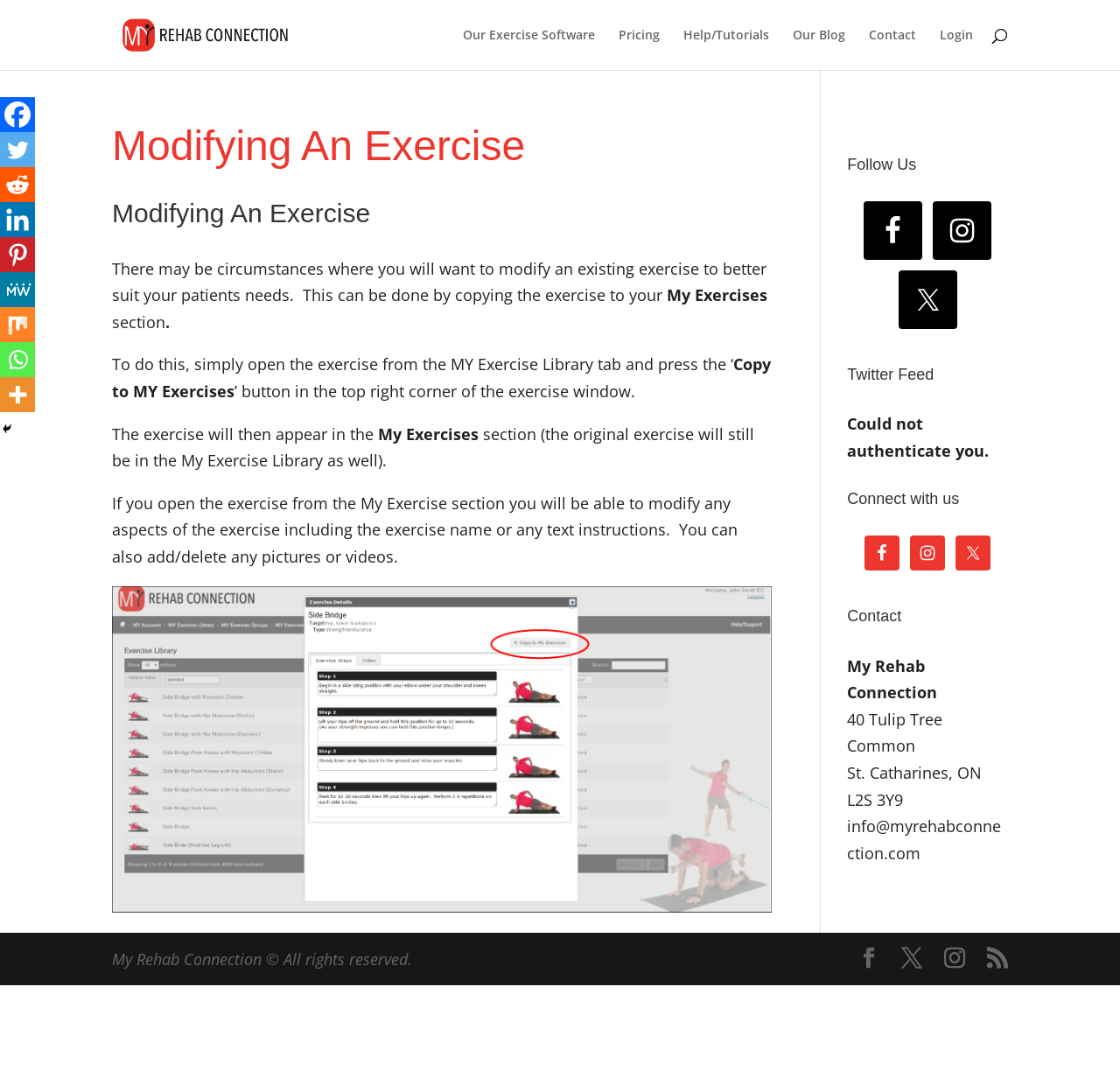Provide the bounding box coordinates, formatted as (top-left x, top-left y, bottom-right x, bottom-right y), with all values being floating point numbers between 0 and 1. Identify the bounding box of the UI element that matches the description: Let's Plan a Trip!

None